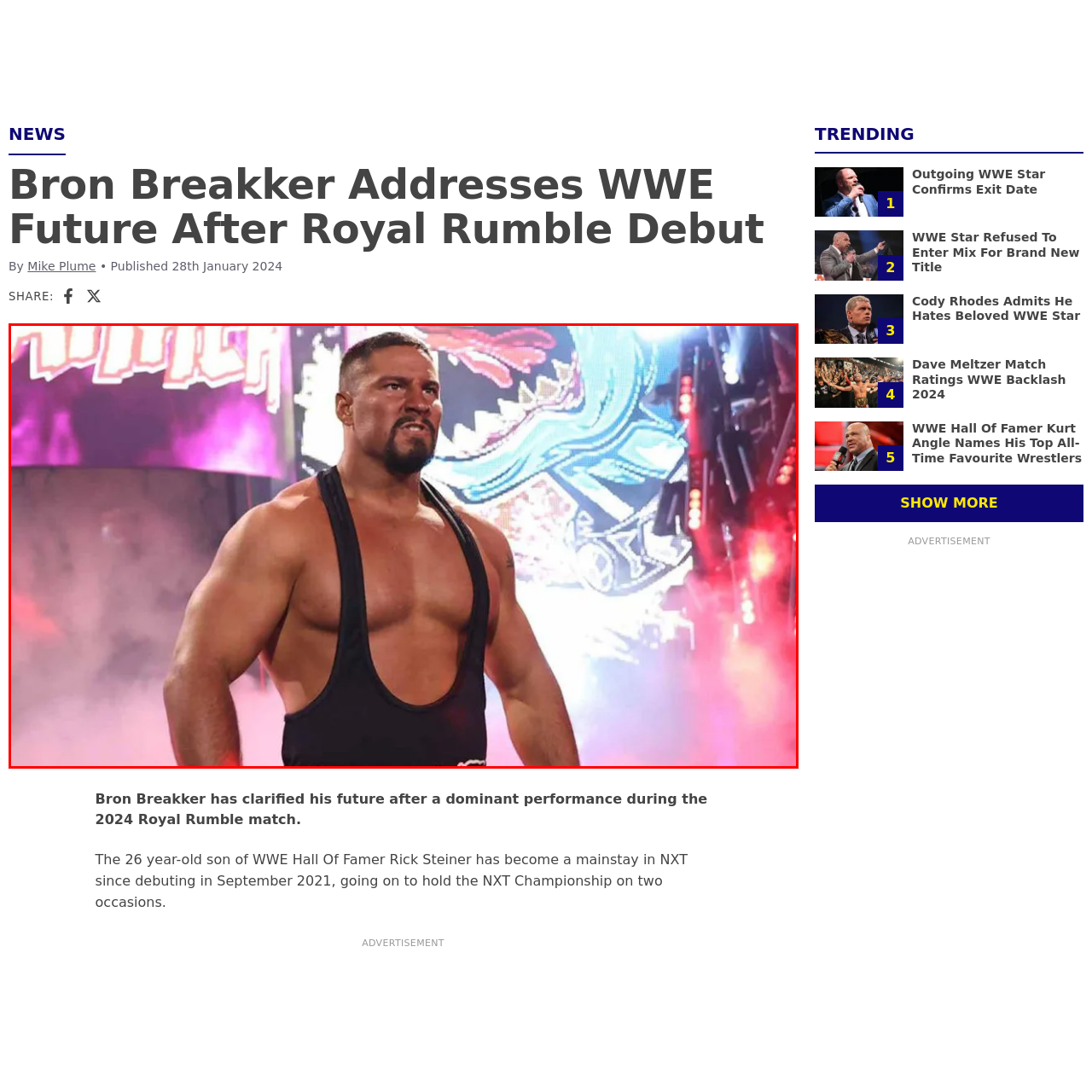Look at the image enclosed within the red outline and answer the question with a single word or phrase:
What event did Bron Breakker recently participate in?

2024 Royal Rumble